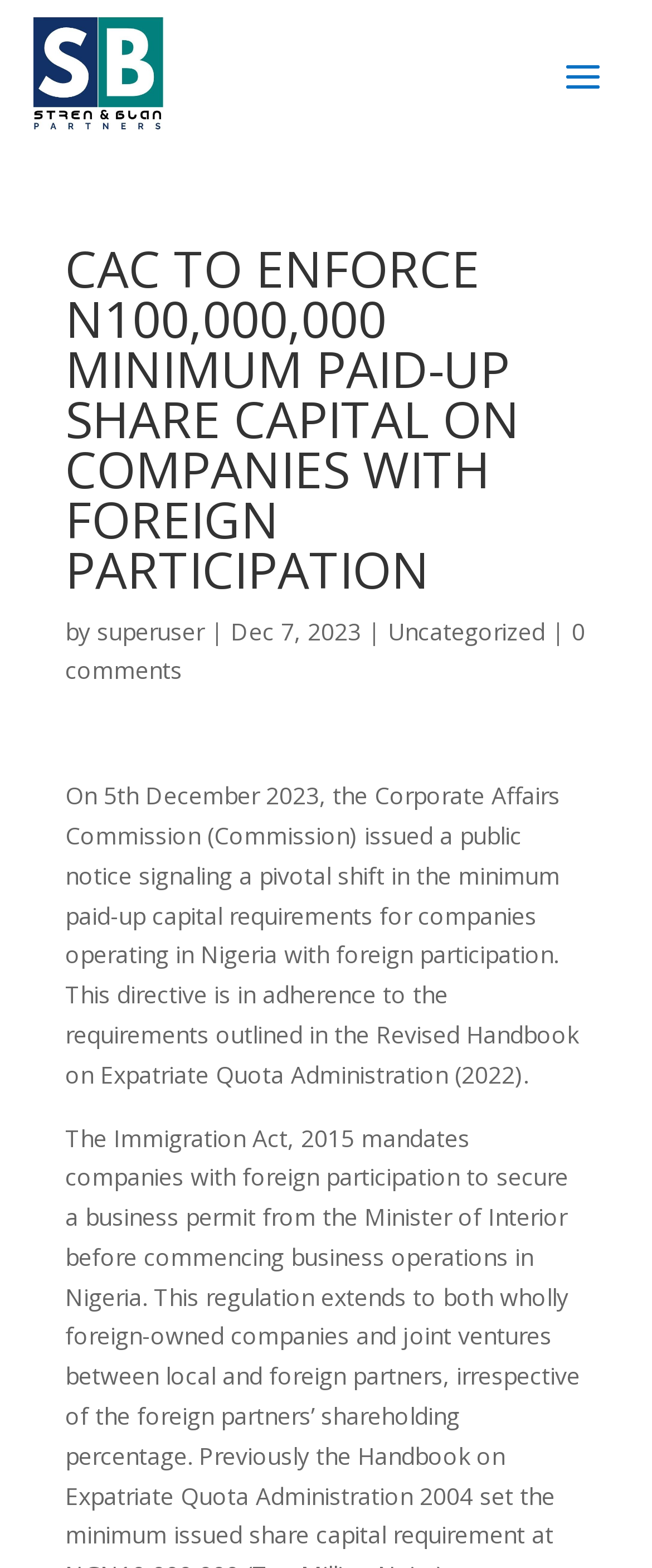What is the date of the article? Examine the screenshot and reply using just one word or a brief phrase.

Dec 7, 2023